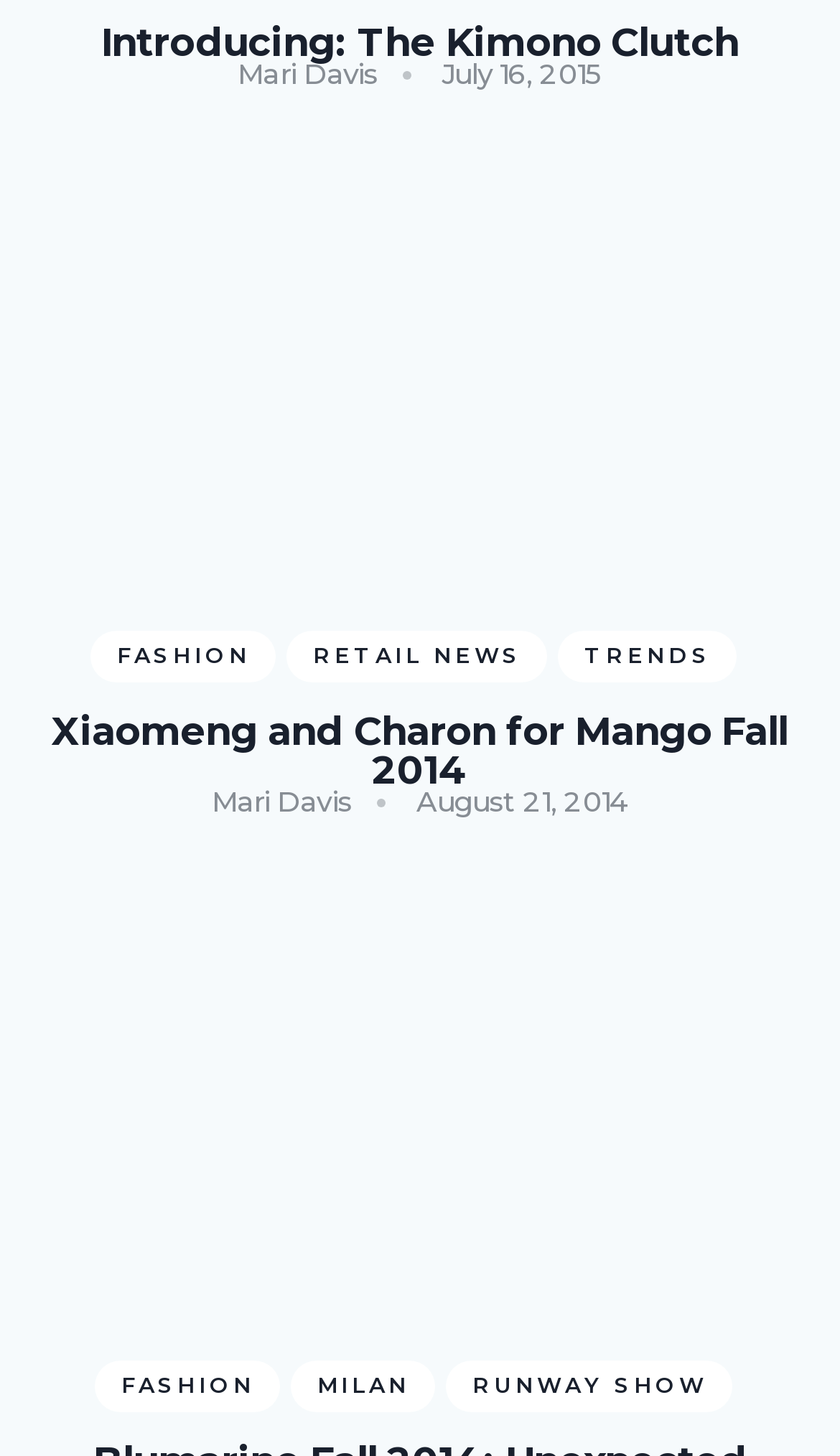What is the category of the article 'Xiaomeng and Charon for Mango Fall 2014'?
Kindly give a detailed and elaborate answer to the question.

The category of the article 'Xiaomeng and Charon for Mango Fall 2014' can be determined by looking at the links above the article heading, which include 'FASHION', 'RETAIL NEWS', and 'TRENDS'. The link 'FASHION' is directly above the article heading, indicating that the article belongs to the FASHION category.